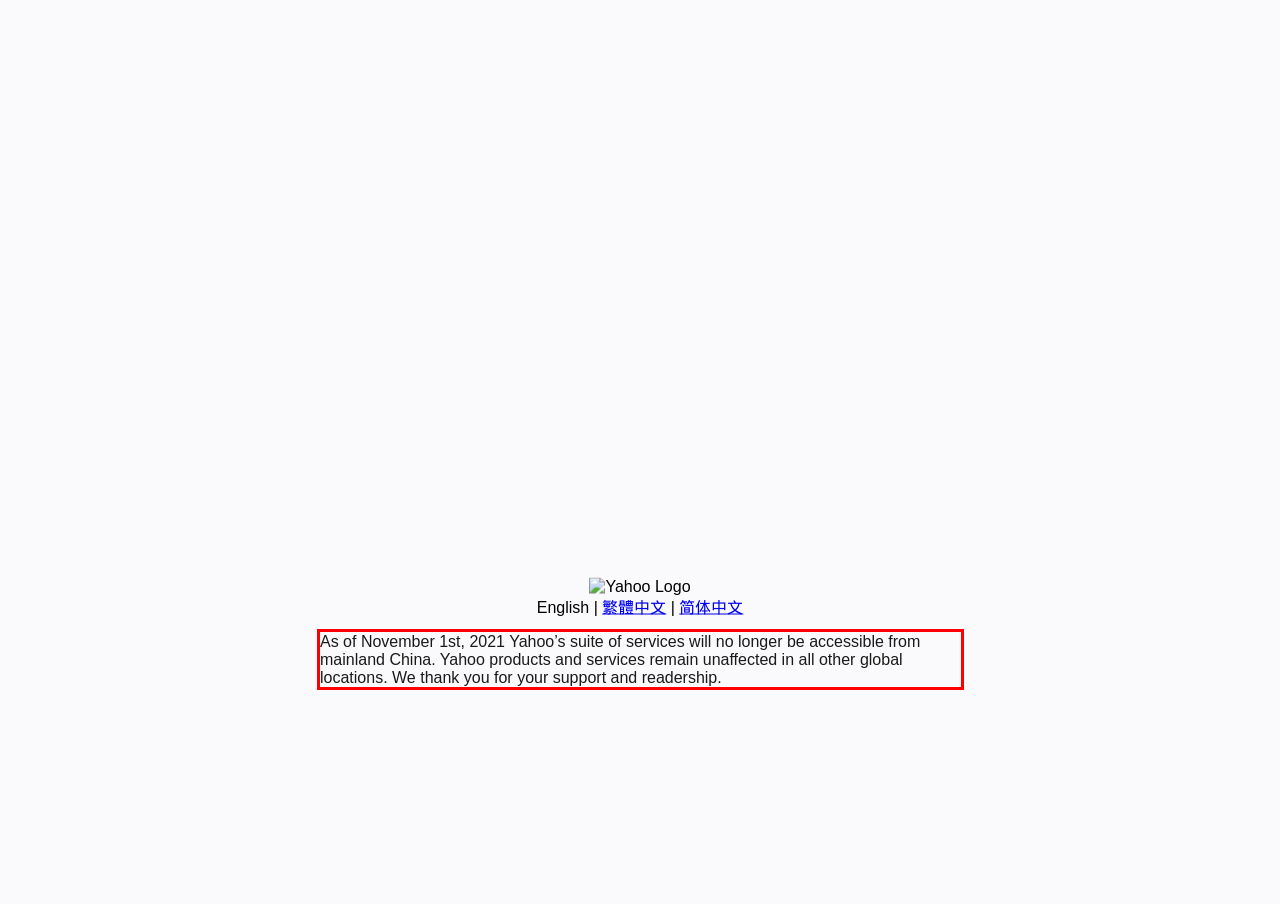Inspect the webpage screenshot that has a red bounding box and use OCR technology to read and display the text inside the red bounding box.

As of November 1st, 2021 Yahoo’s suite of services will no longer be accessible from mainland China. Yahoo products and services remain unaffected in all other global locations. We thank you for your support and readership.